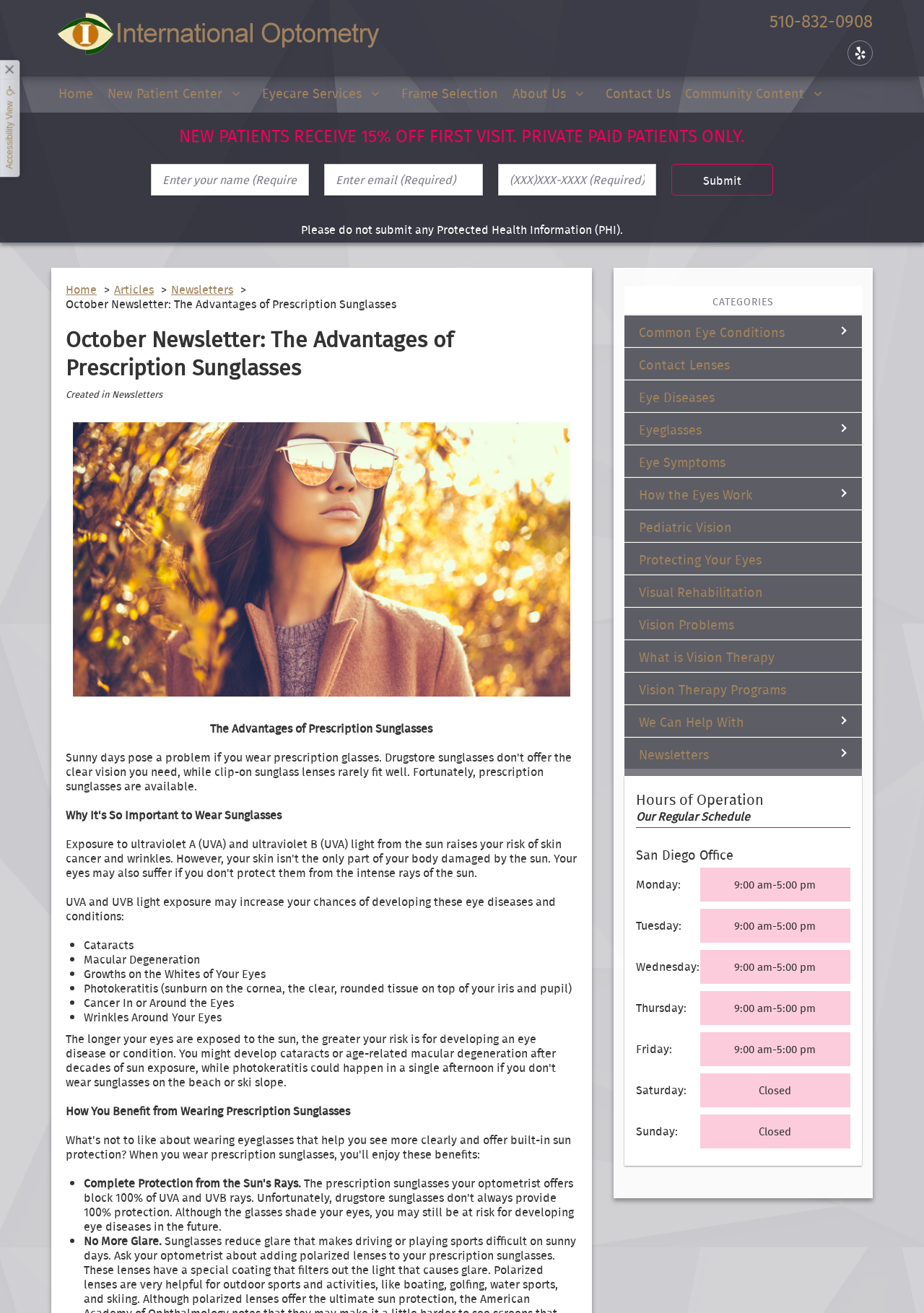Pinpoint the bounding box coordinates of the clickable element needed to complete the instruction: "Call the office at 510-832-0908". The coordinates should be provided as four float numbers between 0 and 1: [left, top, right, bottom].

[0.833, 0.007, 0.945, 0.026]